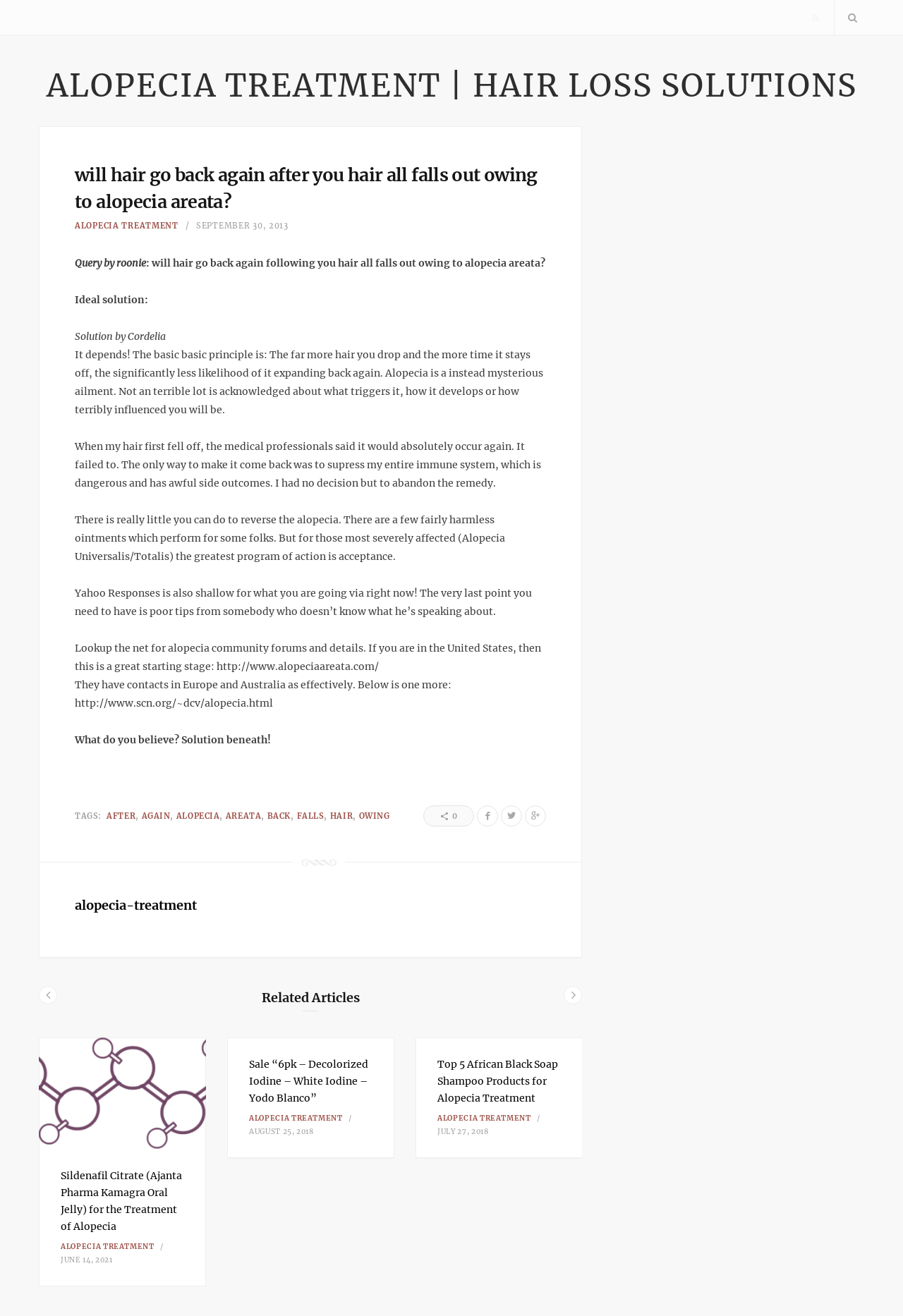Locate the headline of the webpage and generate its content.

will hair go back again after you hair all falls out owing to alopecia areata?